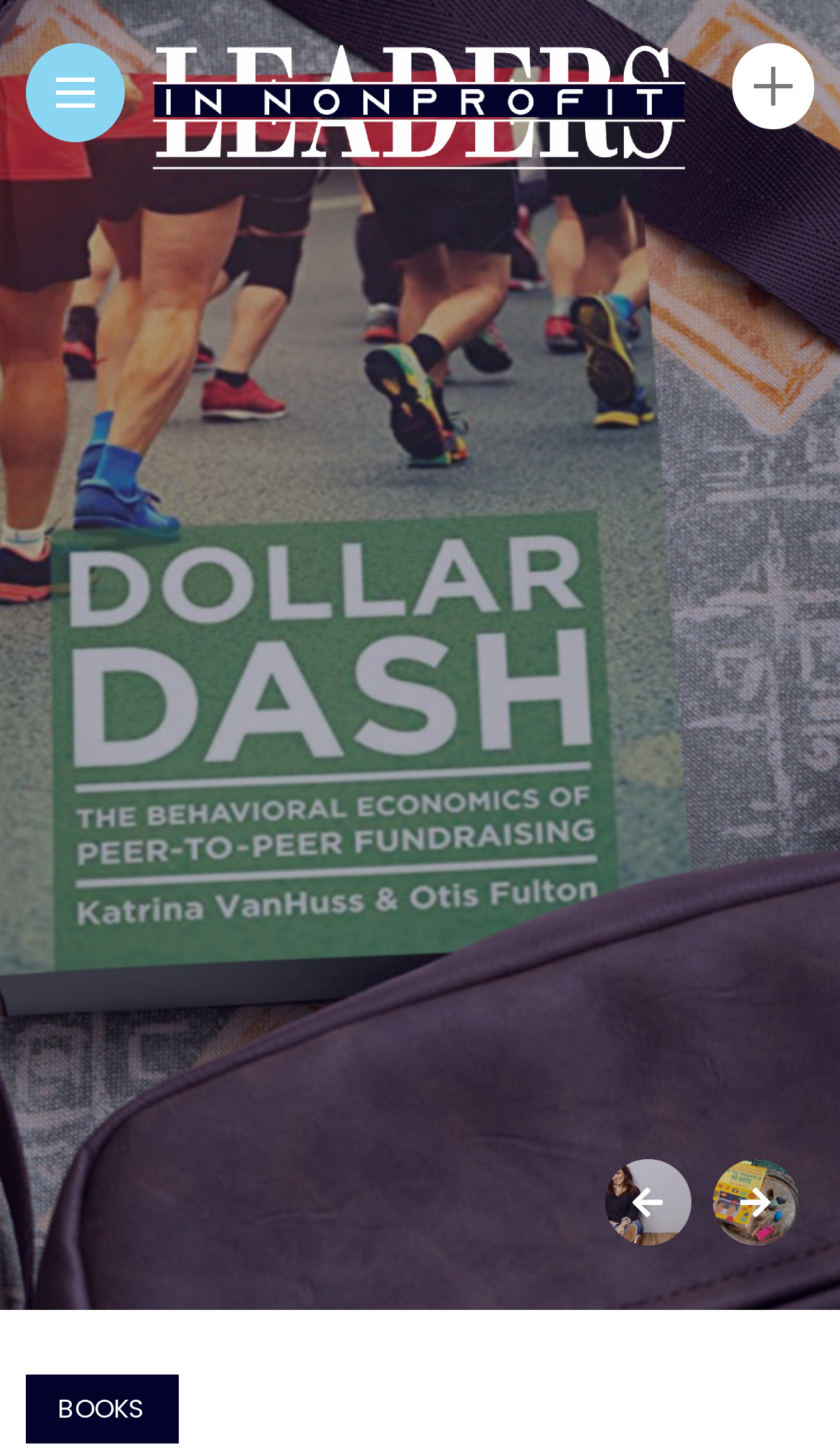What is the title or heading displayed on the webpage?

Dollar Dash: The Behavioral Economics of Peer-to-Peer Fundraising